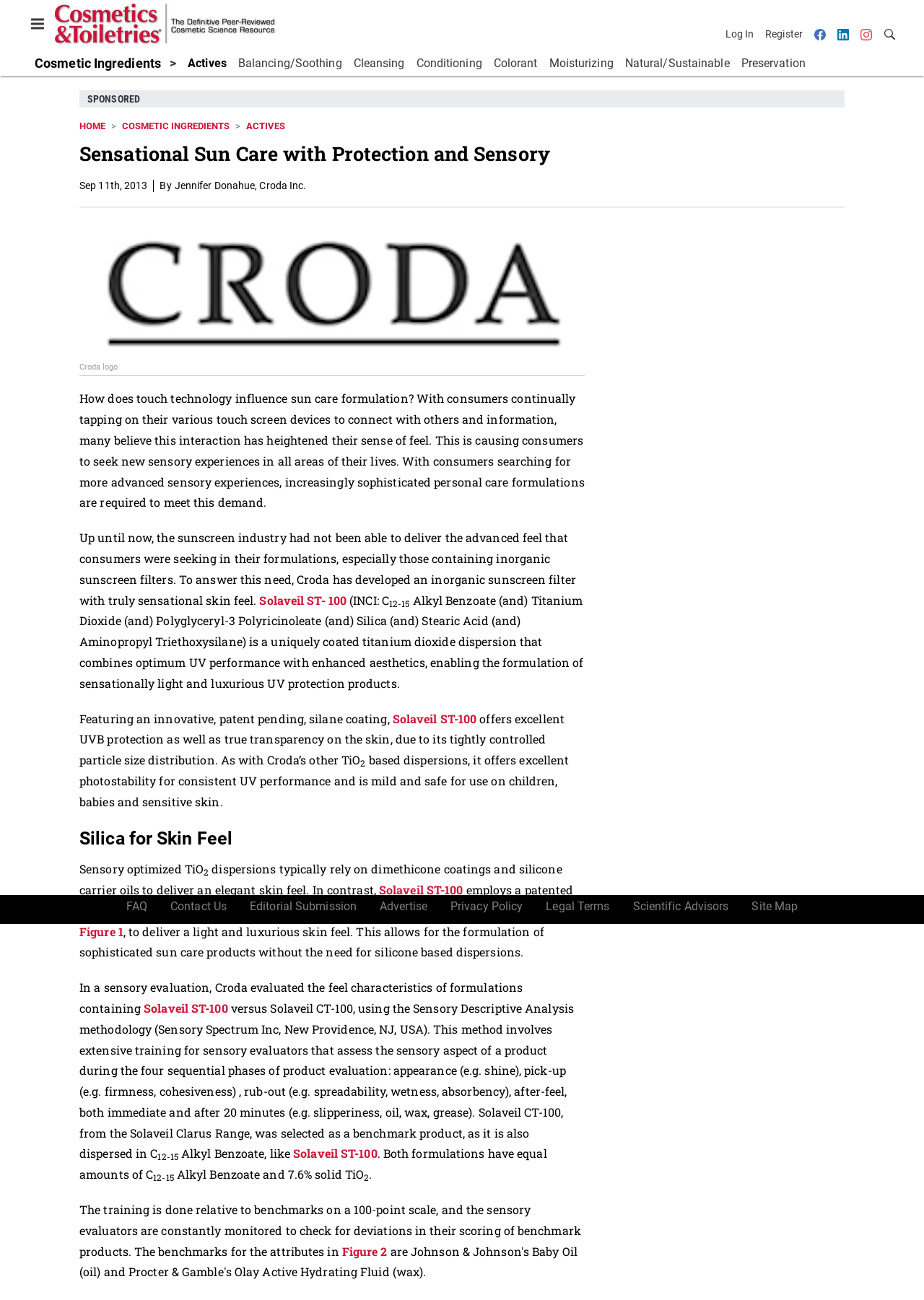Please determine the bounding box coordinates of the element's region to click for the following instruction: "Check the 'Solaveil ST-100' link".

[0.281, 0.456, 0.375, 0.467]